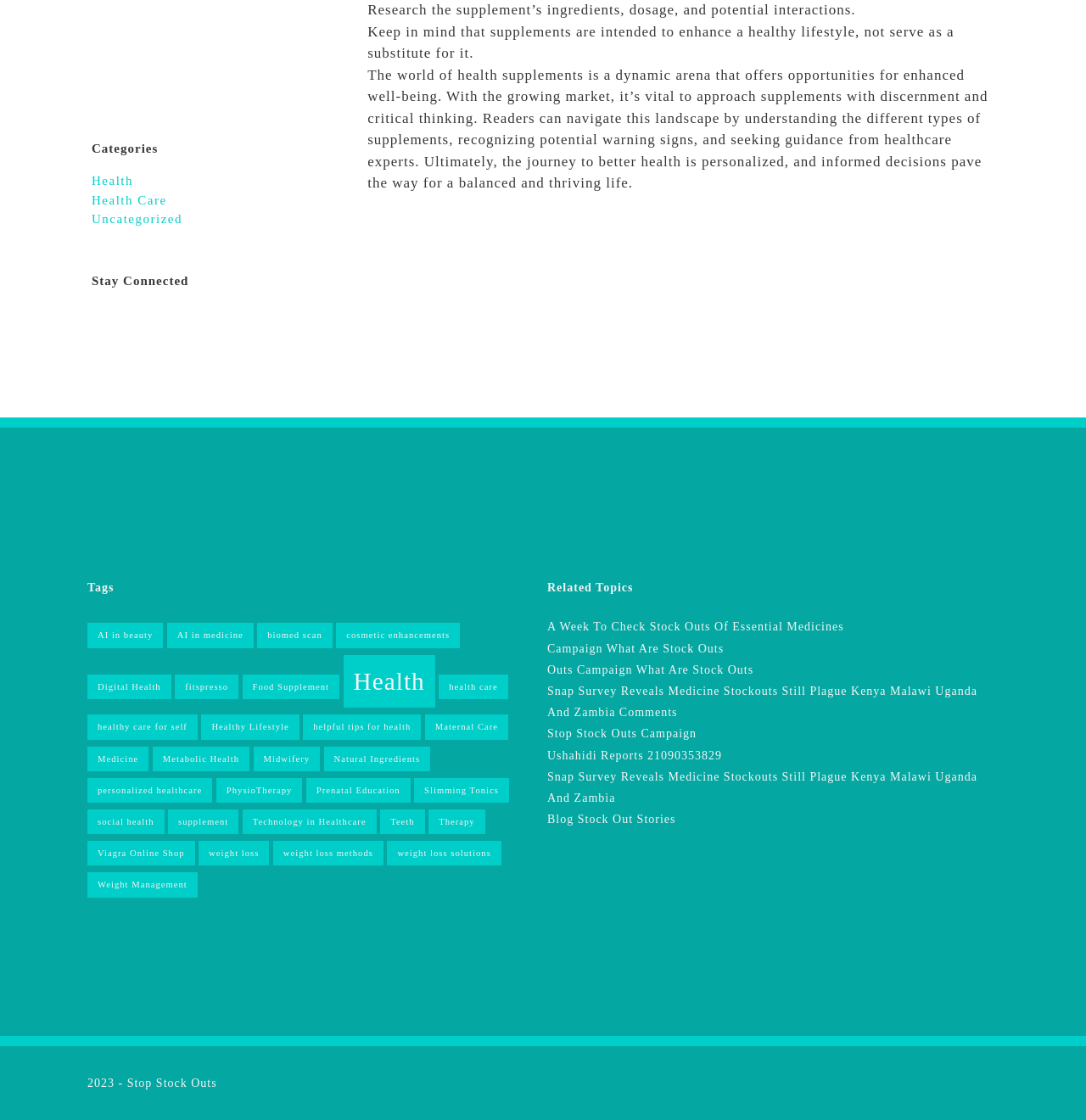Please predict the bounding box coordinates of the element's region where a click is necessary to complete the following instruction: "Explore the 'Food Supplement' topic". The coordinates should be represented by four float numbers between 0 and 1, i.e., [left, top, right, bottom].

[0.223, 0.602, 0.313, 0.624]